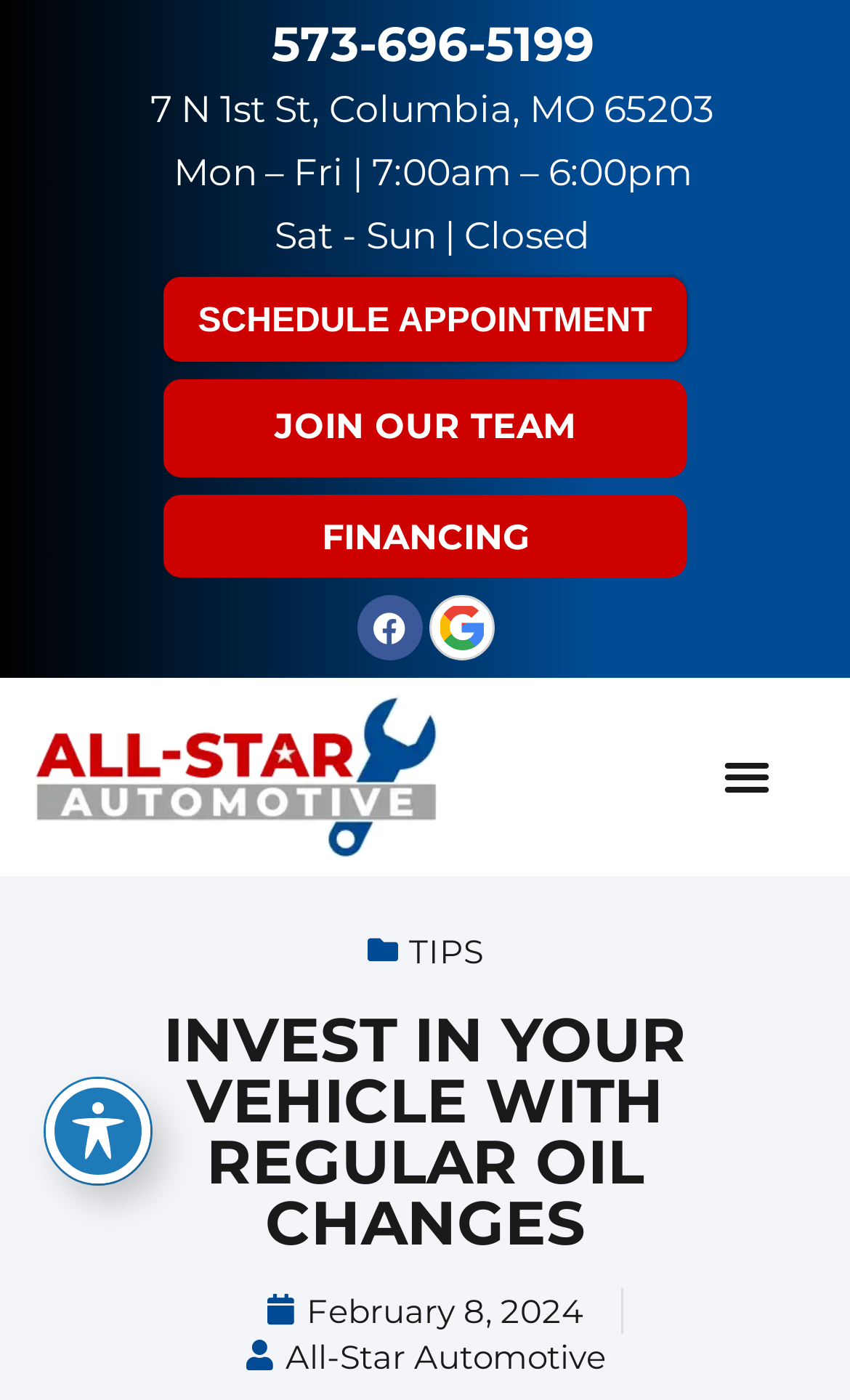Could you locate the bounding box coordinates for the section that should be clicked to accomplish this task: "Call the phone number".

[0.319, 0.01, 0.699, 0.052]